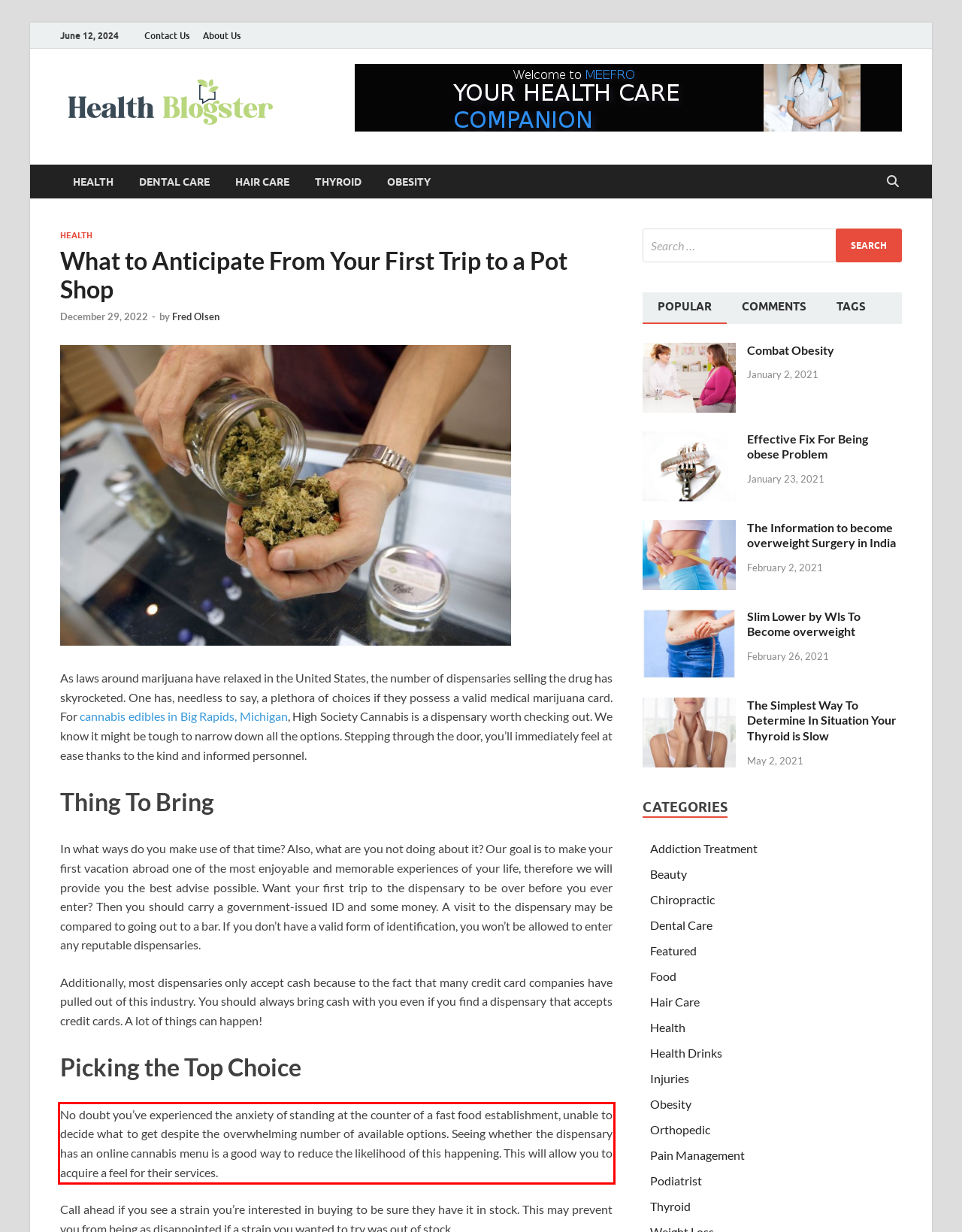Examine the screenshot of the webpage, locate the red bounding box, and perform OCR to extract the text contained within it.

No doubt you’ve experienced the anxiety of standing at the counter of a fast food establishment, unable to decide what to get despite the overwhelming number of available options. Seeing whether the dispensary has an online cannabis menu is a good way to reduce the likelihood of this happening. This will allow you to acquire a feel for their services.